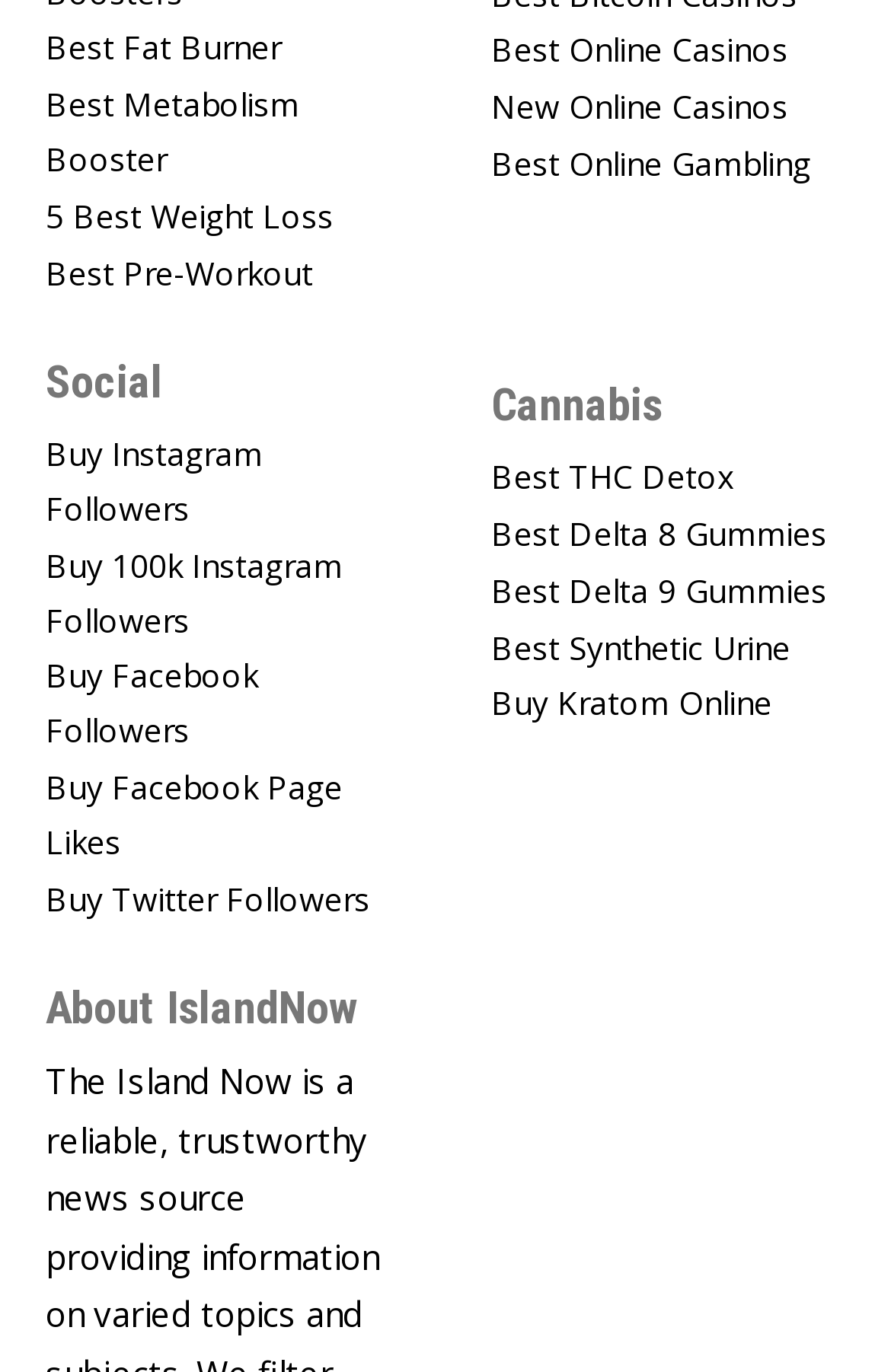Using the description "Subscribe", locate and provide the bounding box of the UI element.

None